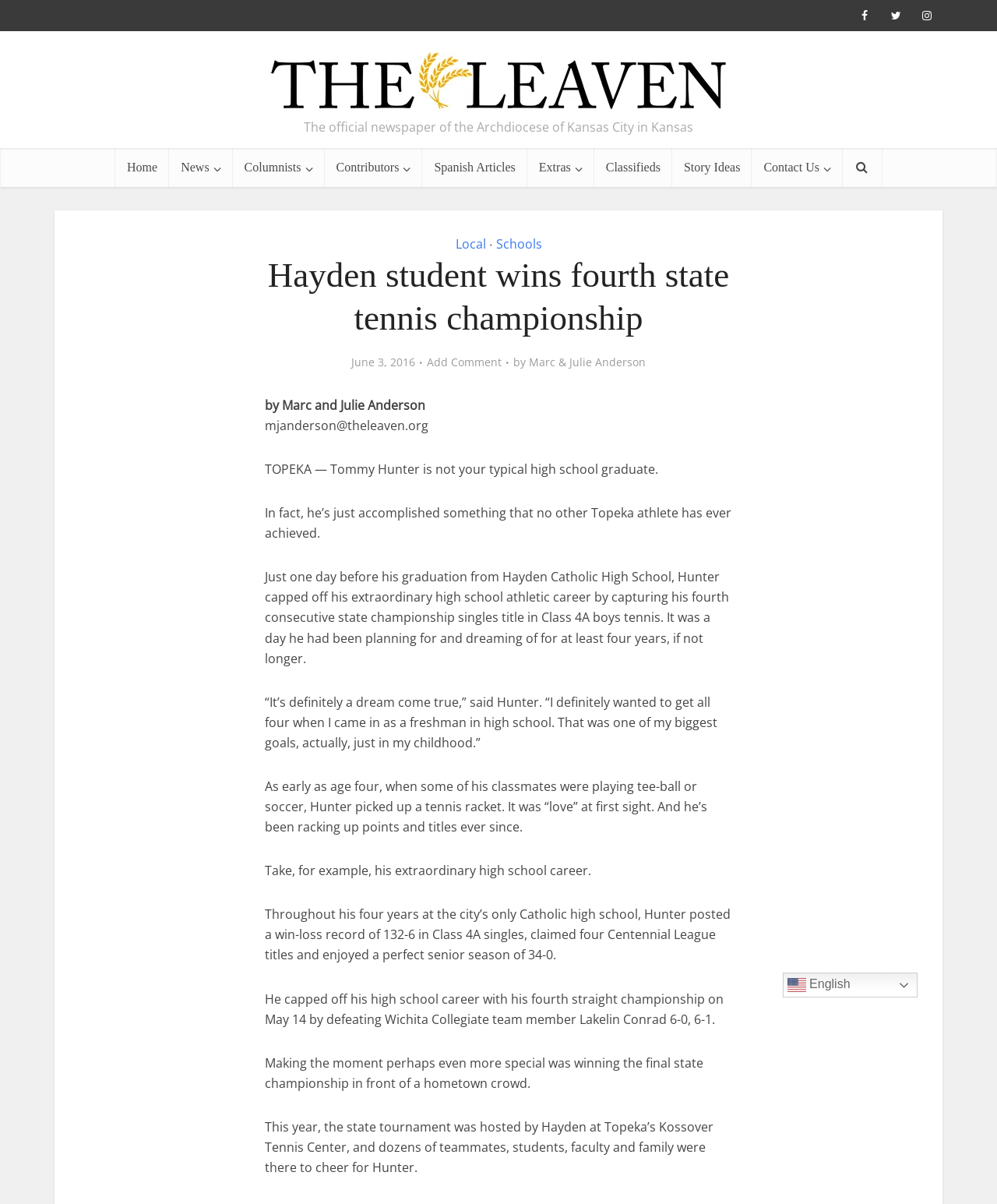Use a single word or phrase to answer the following:
Where was the state tournament hosted?

Topeka’s Kossover Tennis Center